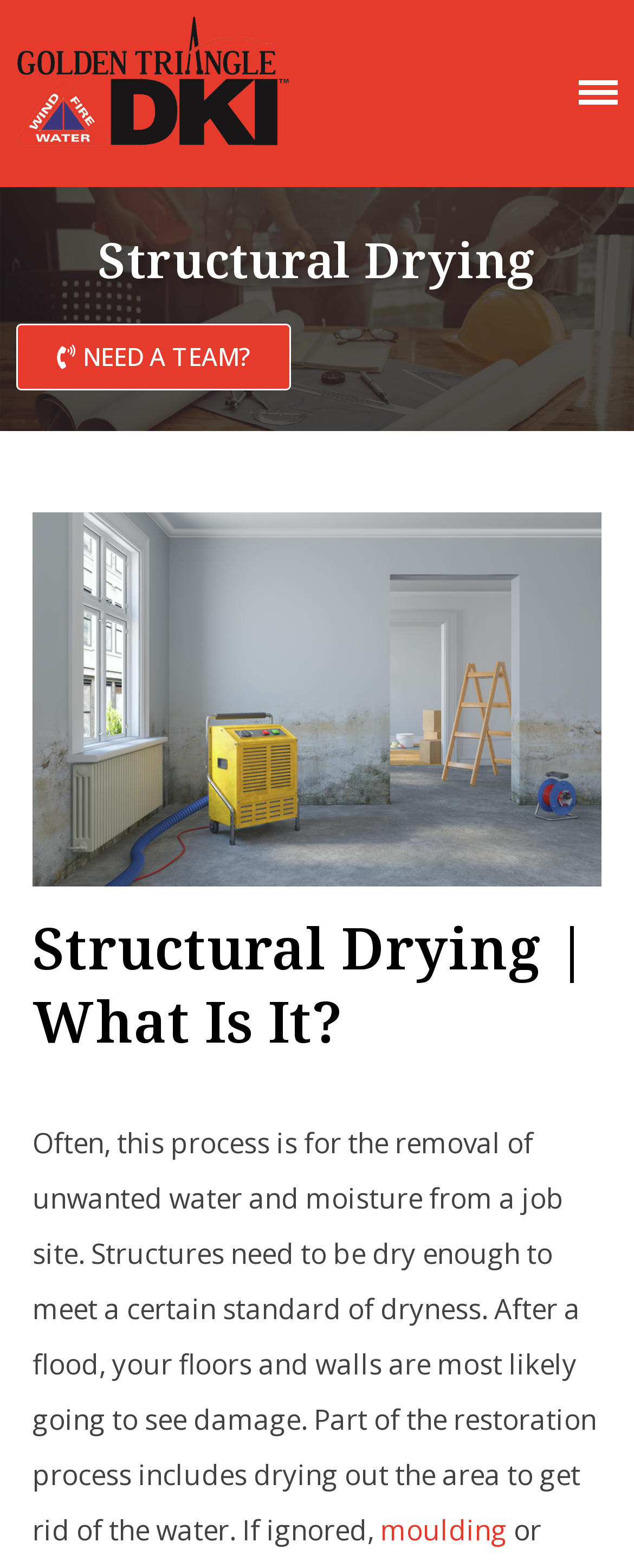Please specify the bounding box coordinates in the format (top-left x, top-left y, bottom-right x, bottom-right y), with values ranging from 0 to 1. Identify the bounding box for the UI component described as follows: NEED A TEAM?

[0.026, 0.206, 0.459, 0.249]